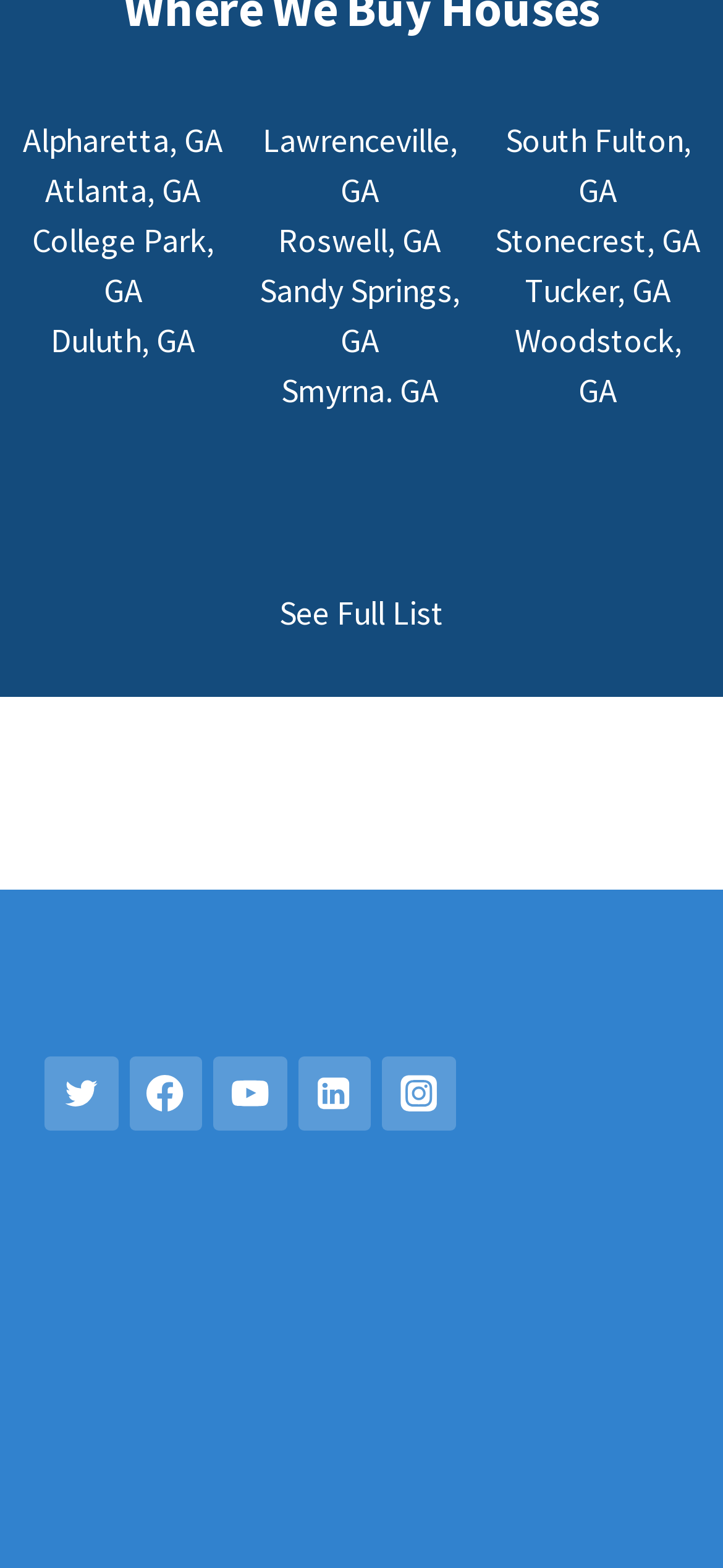Answer the question below using just one word or a short phrase: 
What is the social media platform with a link at the bottom left?

Twitter